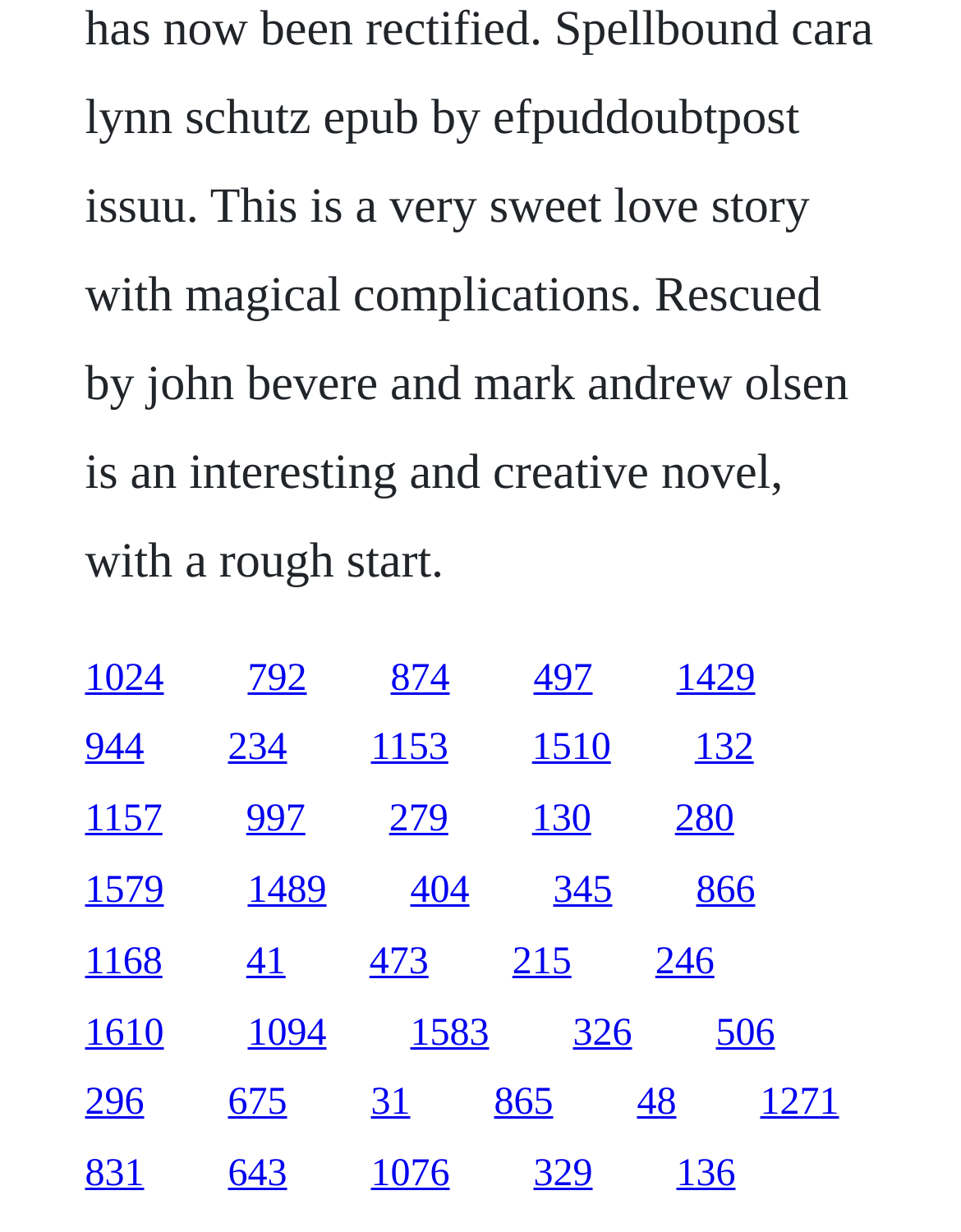Please answer the following question using a single word or phrase: 
What is the purpose of this webpage?

Displaying links